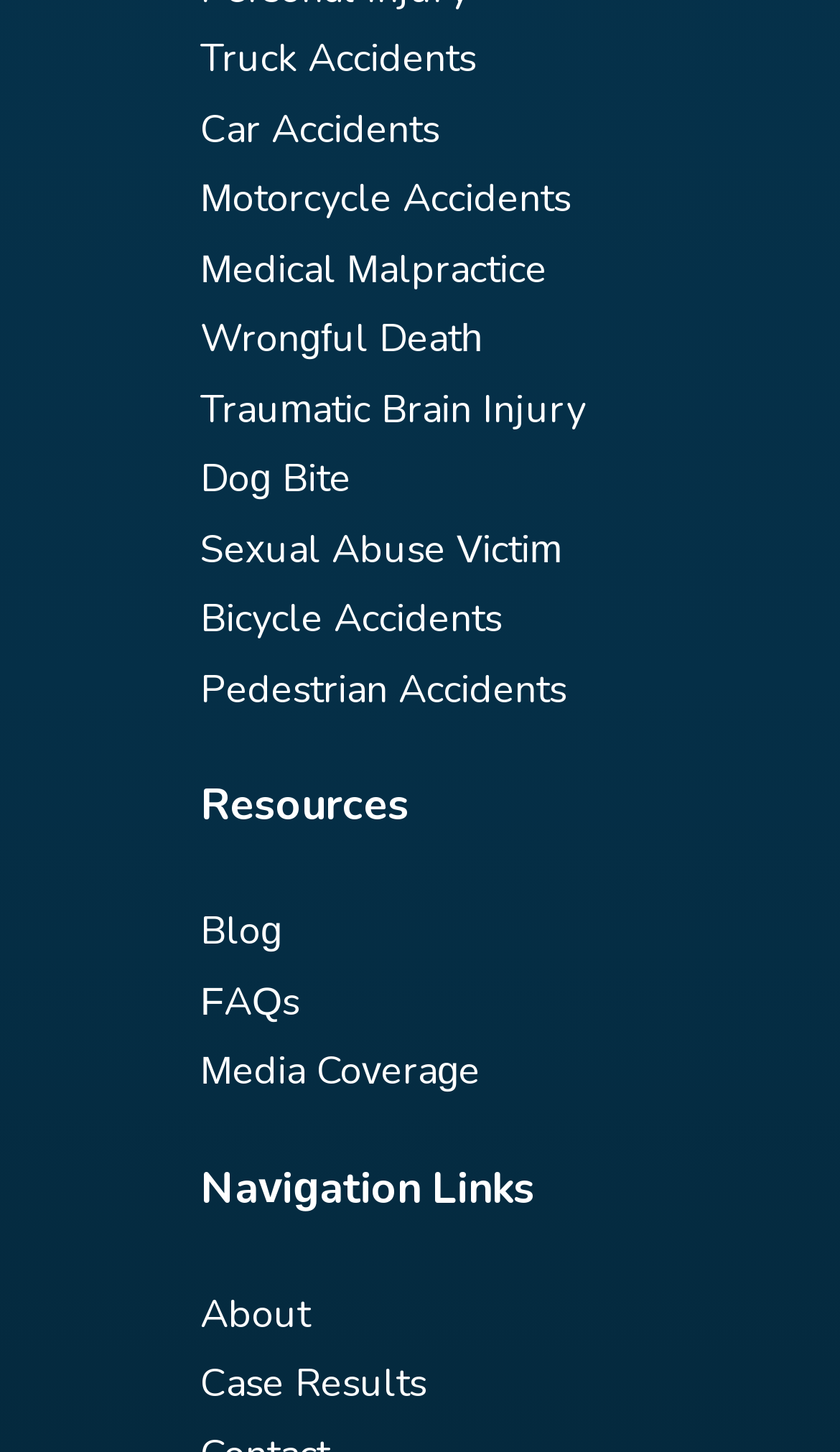Determine the bounding box of the UI element mentioned here: "Sexual Abuse Victim". The coordinates must be in the format [left, top, right, bottom] with values ranging from 0 to 1.

[0.238, 0.36, 0.669, 0.396]